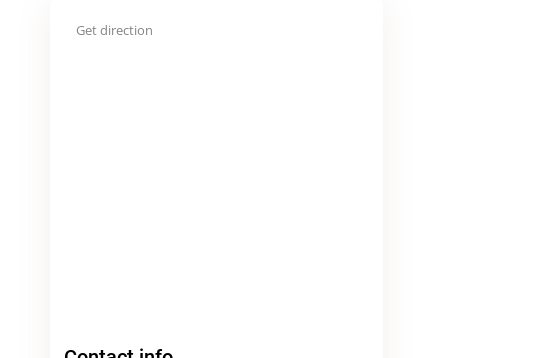Please give a short response to the question using one word or a phrase:
What are the contact methods provided?

Phone number and email